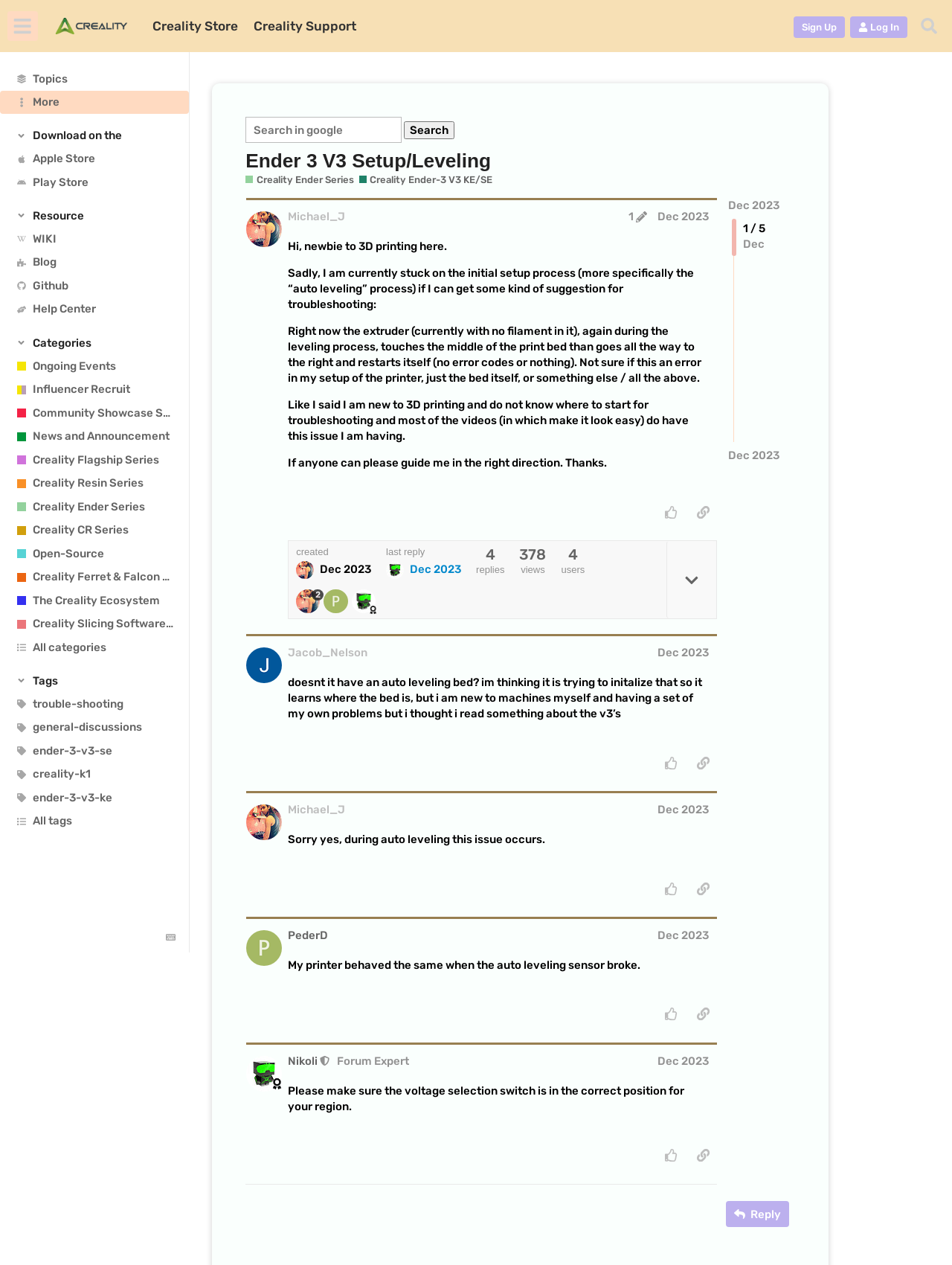Provide a brief response in the form of a single word or phrase:
How many categories are listed on the sidebar?

14